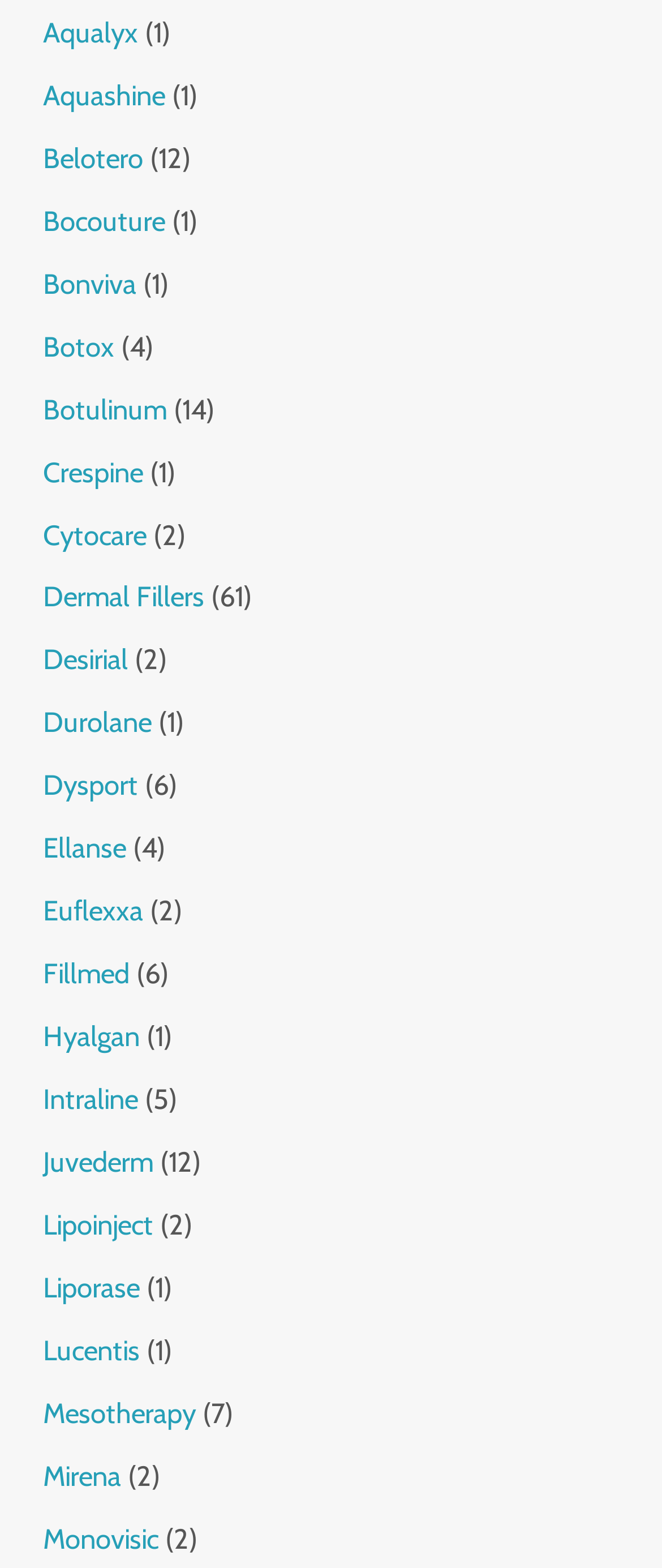Please give the bounding box coordinates of the area that should be clicked to fulfill the following instruction: "Click on Aqualyx". The coordinates should be in the format of four float numbers from 0 to 1, i.e., [left, top, right, bottom].

[0.065, 0.01, 0.208, 0.031]